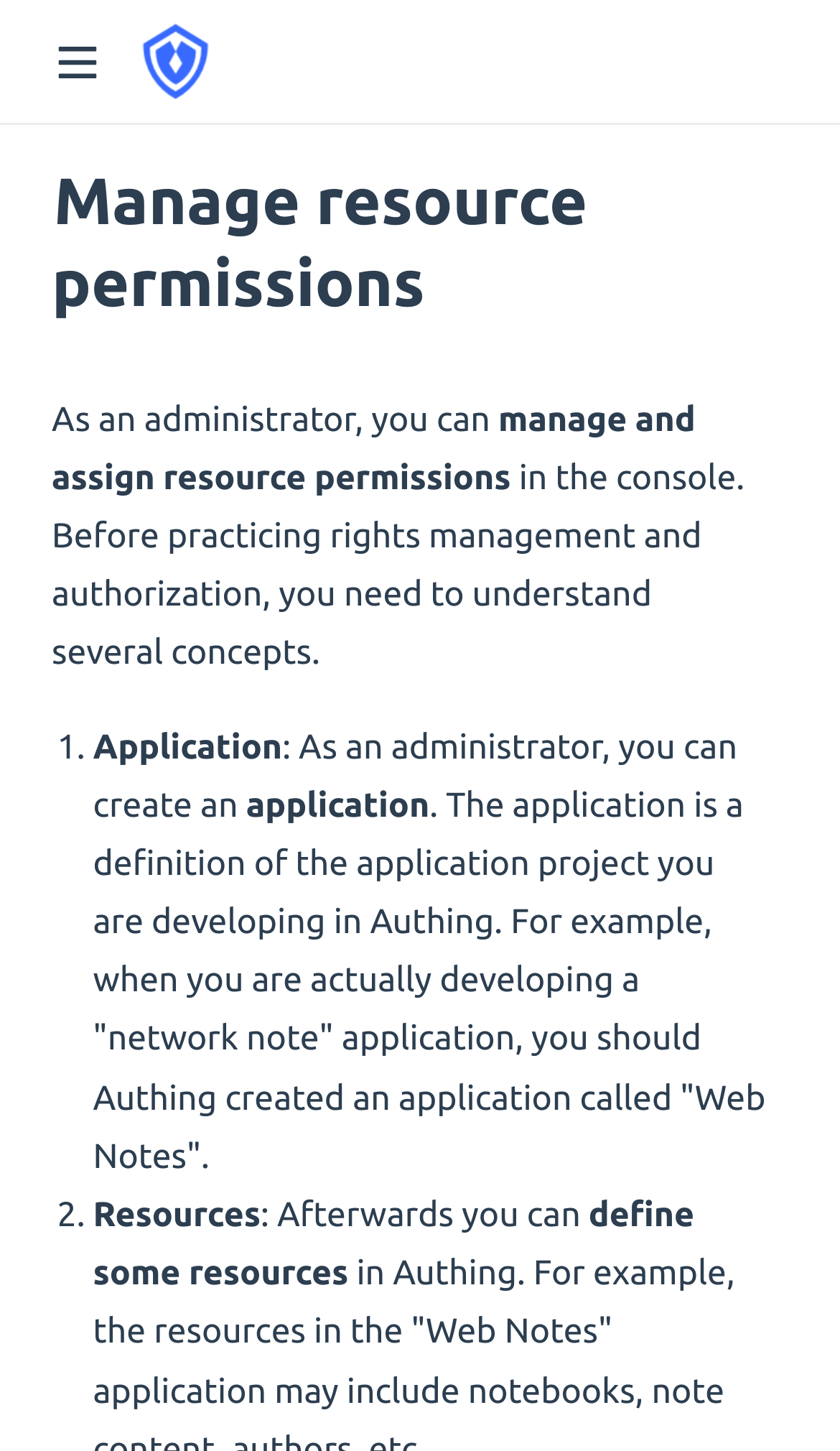What is an application in Authing?
Respond with a short answer, either a single word or a phrase, based on the image.

Definition of application project